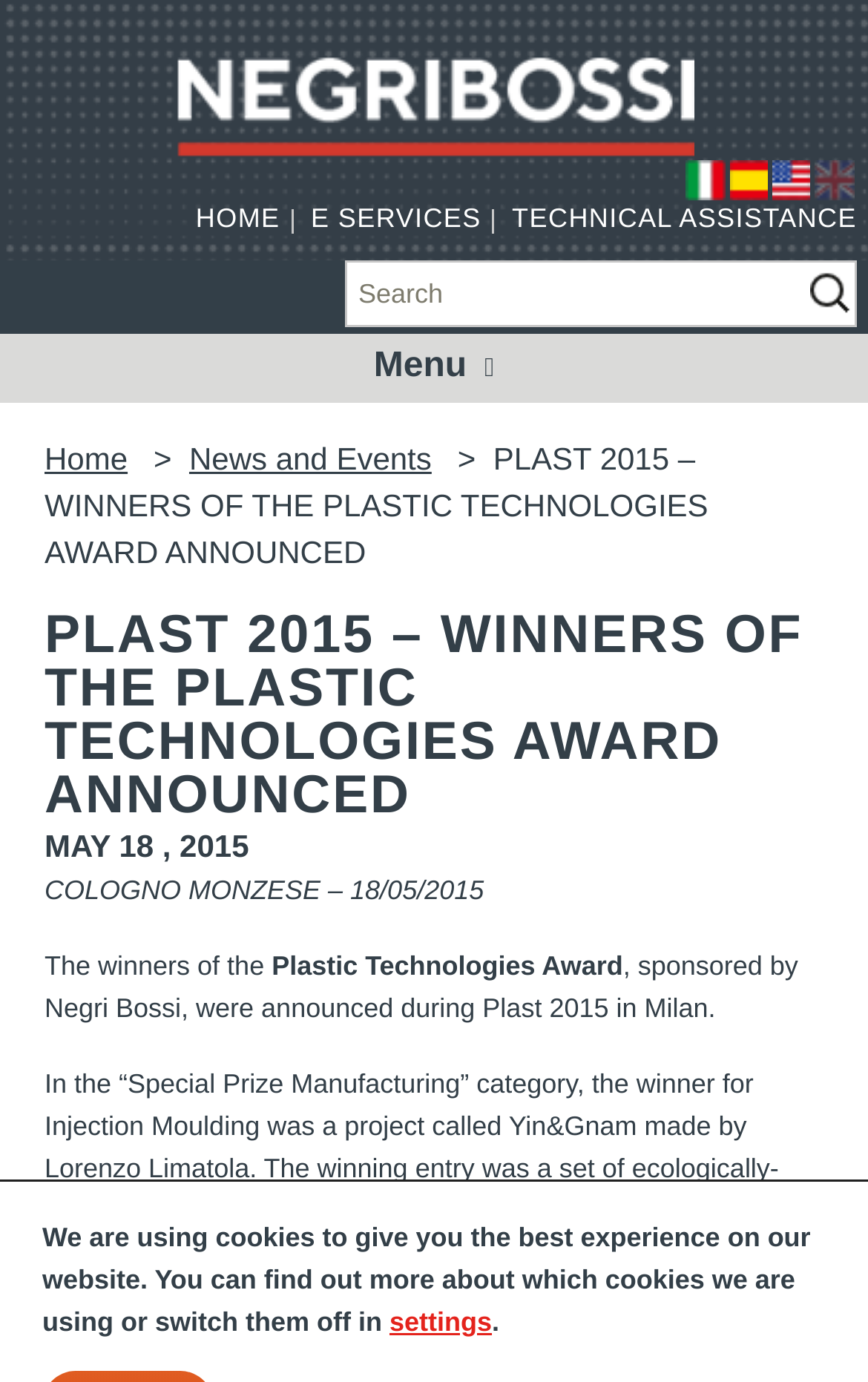How many language options are available?
Carefully analyze the image and provide a detailed answer to the question.

The answer can be found in the top-right corner of the webpage, where there are four language options: 'it', 'es-gl', 'en-us', and 'en-uk'.